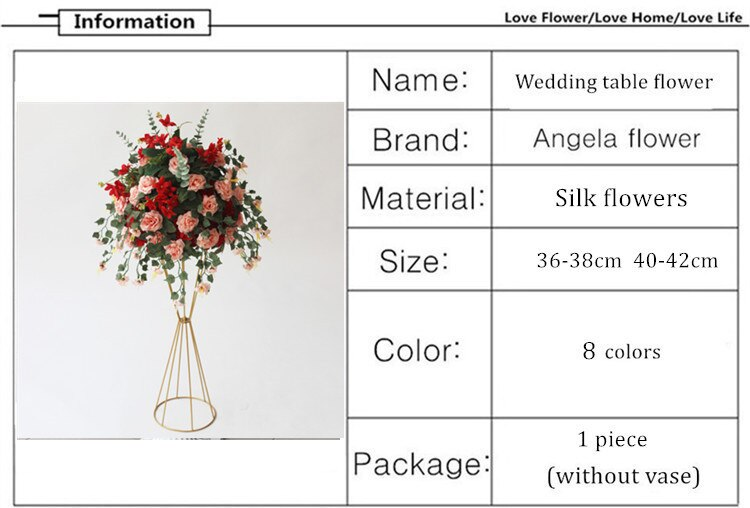Describe the image with as much detail as possible.

This image showcases a stylish and elegant artificial floral arrangement designed for wedding tables. It features a lush bouquet of vibrant silk flowers, prominently displaying rich reds and soft pinks, complemented by green foliage. The composition is presented atop a modern, geometric gold stand, enhancing its aesthetic appeal. 

The detailed information adjacent to the image indicates that this product is branded as "Angela flowers." It is specifically labeled as a "Wedding table flower" and constructed from high-quality silk materials to ensure a realistic look. The product comes in two size options, ranging from 36 to 38 cm and 40 to 42 cm, and is available in eight distinct colors, allowing for customization to suit various wedding themes.

Notably, the arrangement is sold as a single piece without a vase, making it a versatile choice for decorations at various events. This wedding flower display not only adds elegance but also requires no maintenance, making it an ideal choice for those looking to enhance their décor effortlessly while enjoying the beauty of flowers.